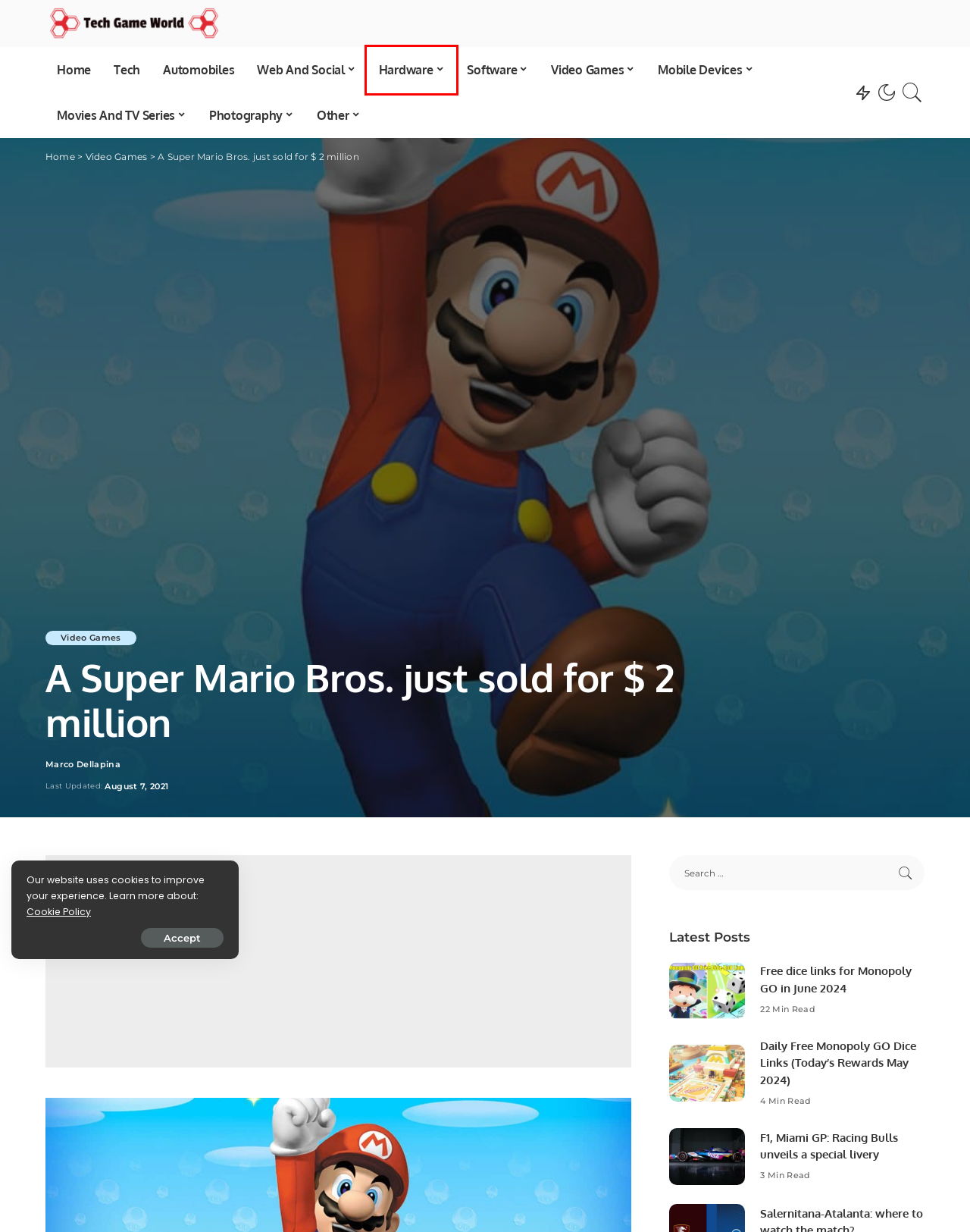Review the webpage screenshot provided, noting the red bounding box around a UI element. Choose the description that best matches the new webpage after clicking the element within the bounding box. The following are the options:
A. F1, Miami GP: Racing Bulls unveils a special livery
B. Hardware Archives - World of Technology, Video Games & Digital Entertainment
C. Video Games Archives - World of Technology, Video Games & Digital Entertainment
D. Web And Social Archives - World of Technology, Video Games & Digital Entertainment
E. Daily Free Monopoly GO Dice Links (Today's Rewards May 2024)
F. Movies And TV Series Archives - World of Technology, Video Games & Digital Entertainment
G. Cookies Policy - World of Technology, Video Games & Digital Entertainment
H. Tech Archives - World of Technology, Video Games & Digital Entertainment

B